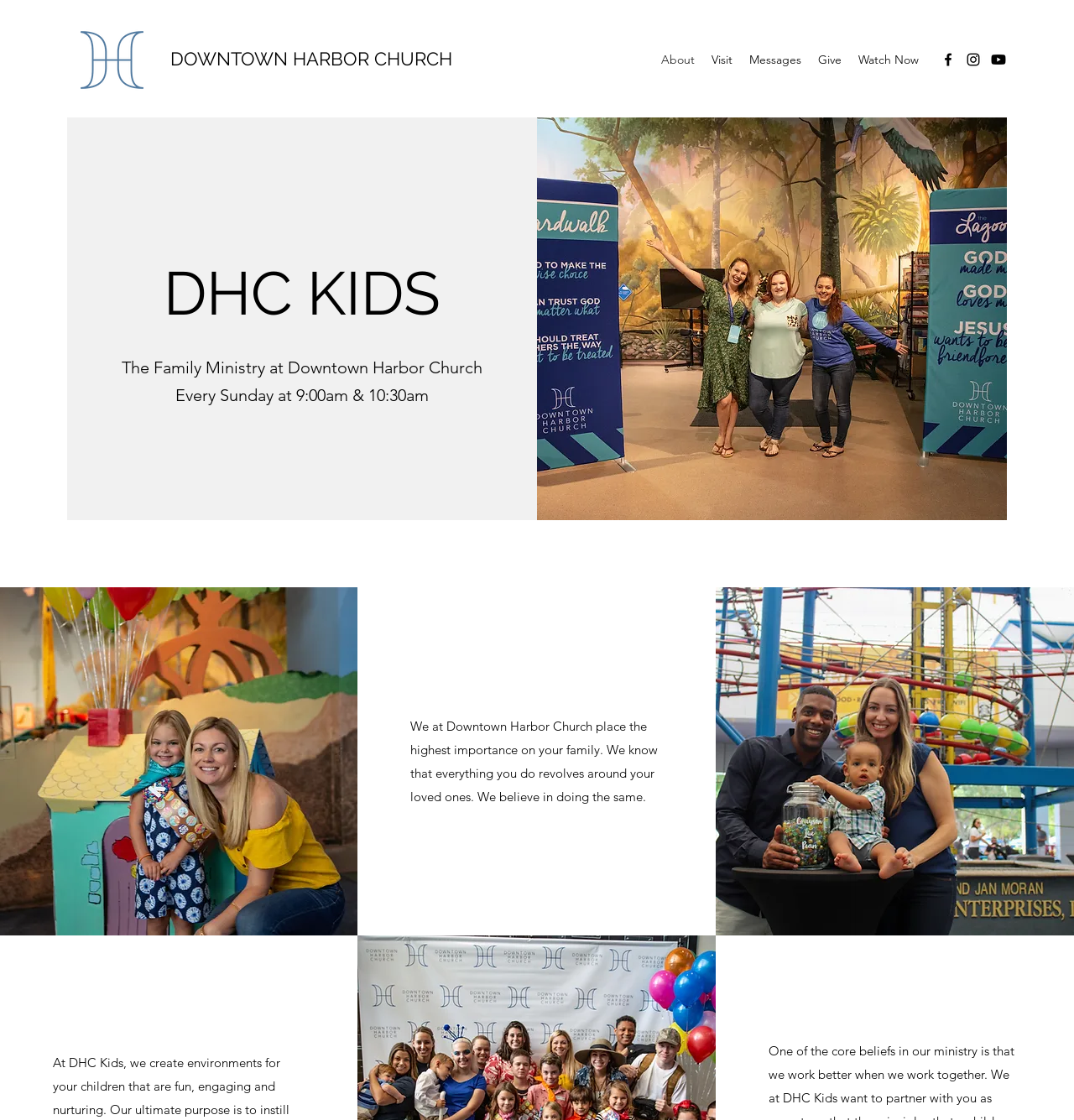Identify the bounding box coordinates of the area you need to click to perform the following instruction: "View Instagram page".

[0.898, 0.046, 0.914, 0.061]